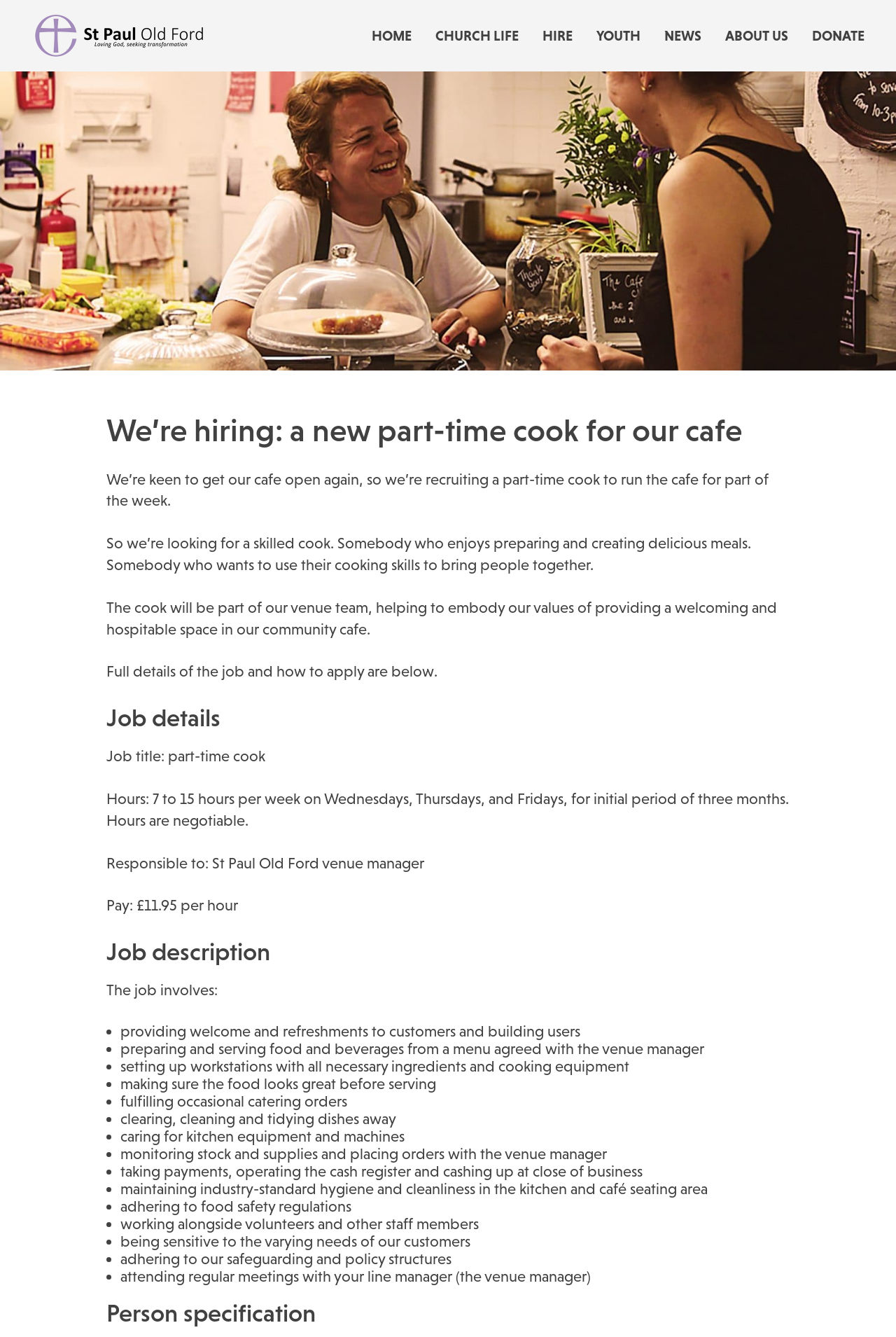Summarize the webpage with a detailed and informative caption.

This webpage is about a job posting for a part-time cook at a cafe. At the top of the page, there is a logo and a navigation menu with links to different sections of the website, including "HOME", "CHURCH LIFE", "HIRE", "YOUTH", "NEWS", "ABOUT US", and "DONATE". 

Below the navigation menu, there is a heading that reads "We’re hiring: a new part-time cook for our cafe" followed by a brief introduction to the job. The introduction explains that the cafe is looking for a skilled cook to run the cafe for part of the week and that the cook will be part of the venue team, helping to provide a welcoming and hospitable space in the community cafe.

The job details are listed below the introduction, including the job title, hours, responsible person, and pay. The job description is also provided, which includes a list of responsibilities such as providing welcome and refreshments to customers, preparing and serving food and beverages, setting up workstations, making sure the food looks great before serving, fulfilling occasional catering orders, clearing and cleaning dishes, caring for kitchen equipment, monitoring stock and supplies, taking payments, maintaining industry-standard hygiene and cleanliness, adhering to food safety regulations, working alongside volunteers and other staff members, being sensitive to the varying needs of customers, adhering to safeguarding and policy structures, and attending regular meetings with the line manager.

Finally, there is a section titled "Person specification" at the bottom of the page, but it does not contain any specific information.